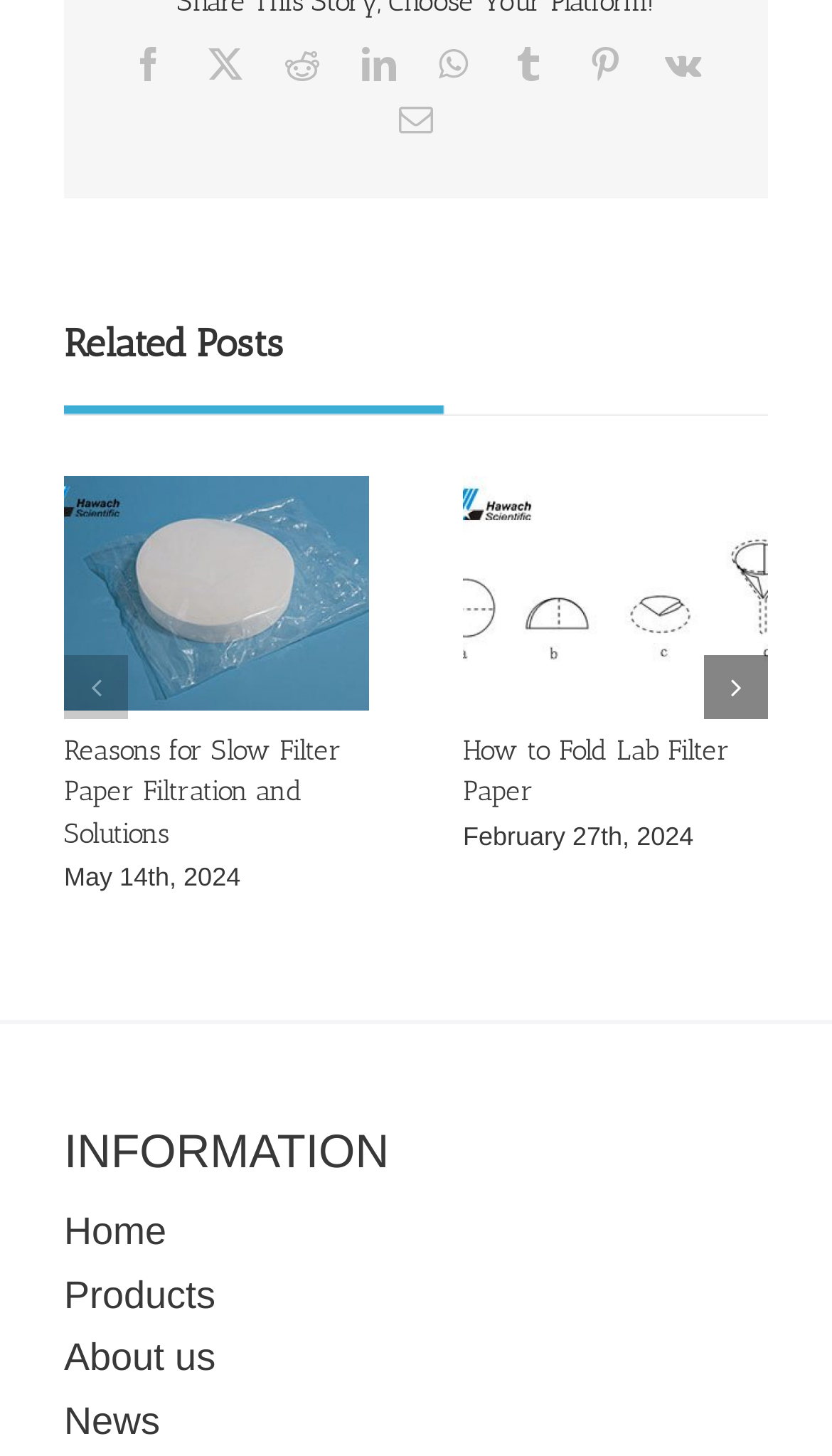Predict the bounding box coordinates of the area that should be clicked to accomplish the following instruction: "View related post 'Reasons for Slow Filter Paper Filtration and Solutions'". The bounding box coordinates should consist of four float numbers between 0 and 1, i.e., [left, top, right, bottom].

[0.077, 0.327, 0.444, 0.357]